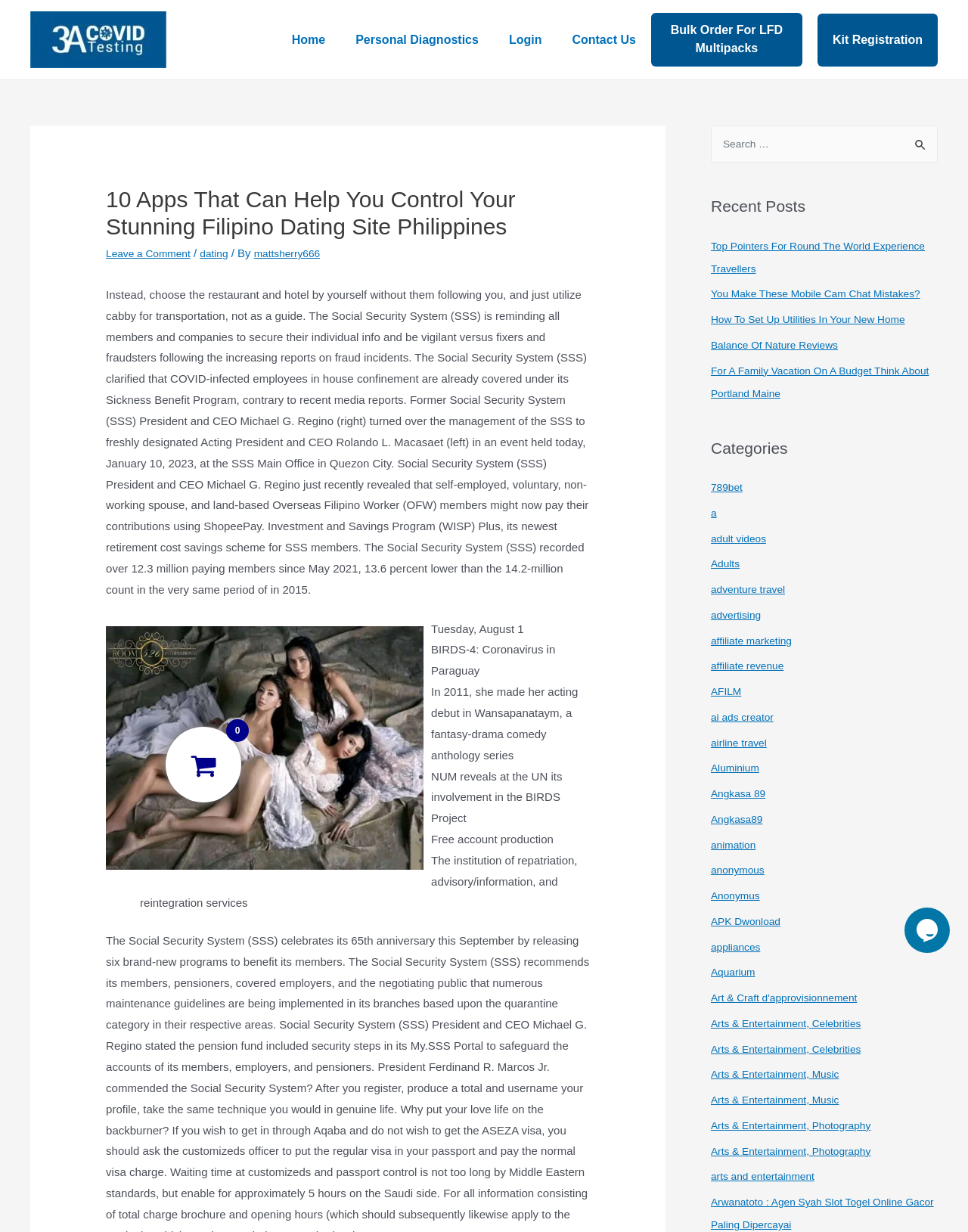What is the text of the first link in the navigation section?
Refer to the screenshot and deliver a thorough answer to the question presented.

I looked at the navigation section and found the first link, which has the text 'Home'.